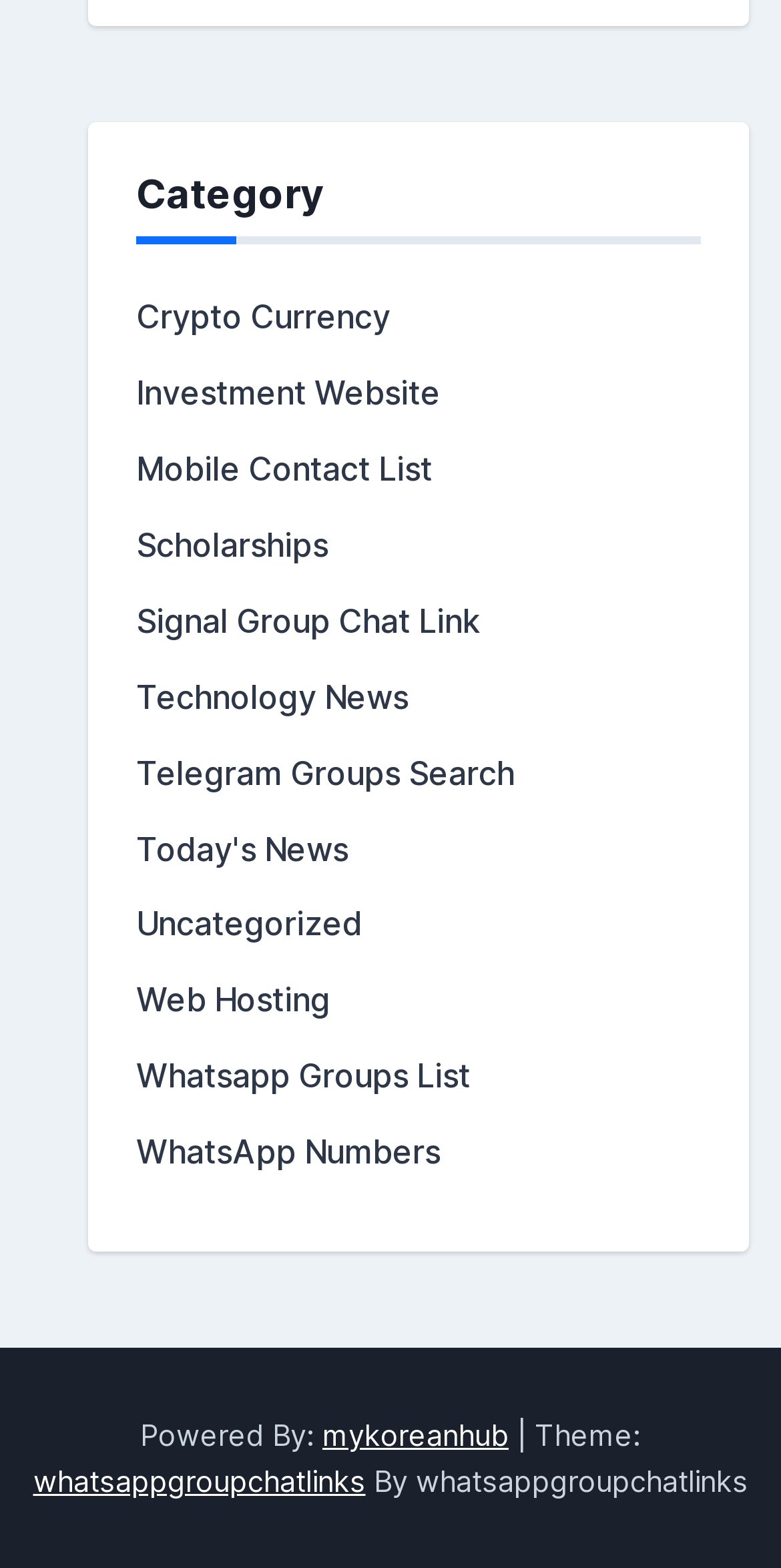Using the information in the image, give a detailed answer to the following question: What is the category of the first link?

The first link is 'Crypto Currency' because it is the first link under the 'Category' heading, and its OCR text is 'Crypto Currency'.